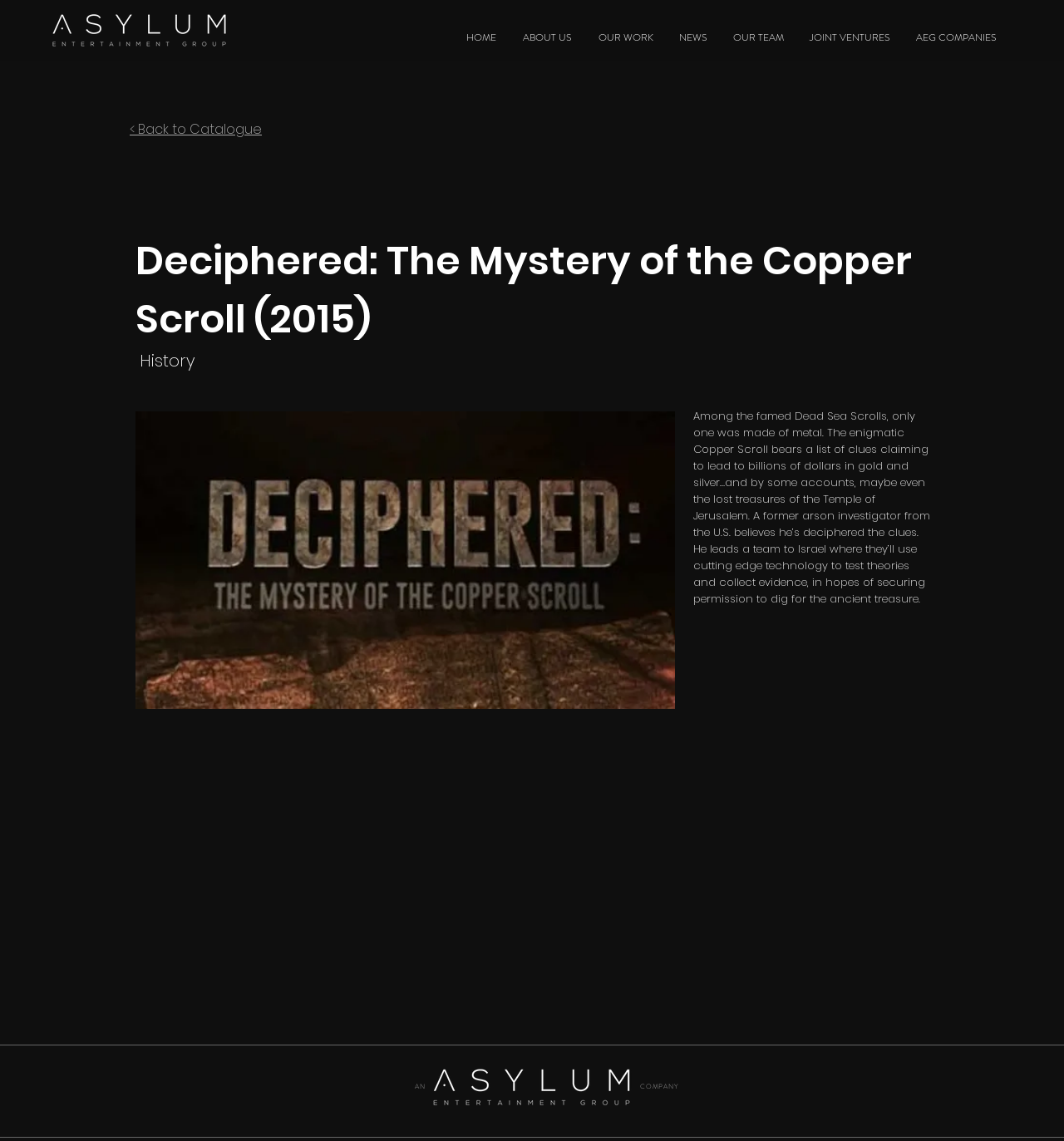Please find the bounding box coordinates of the element that you should click to achieve the following instruction: "Visit the ABOUT US page". The coordinates should be presented as four float numbers between 0 and 1: [left, top, right, bottom].

[0.479, 0.02, 0.55, 0.046]